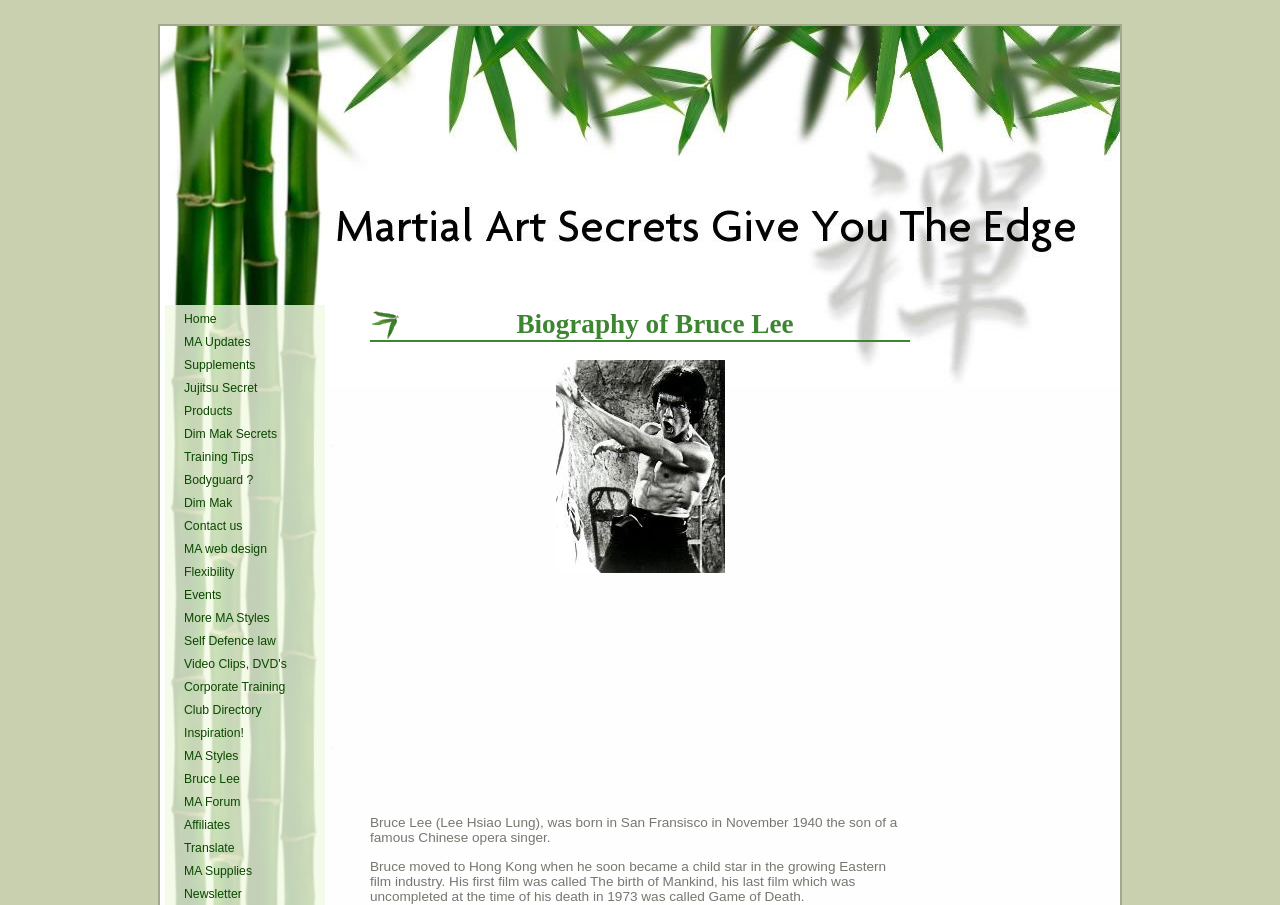Determine the coordinates of the bounding box that should be clicked to complete the instruction: "Click on the 'Bruce Lee' link". The coordinates should be represented by four float numbers between 0 and 1: [left, top, right, bottom].

[0.141, 0.85, 0.246, 0.872]